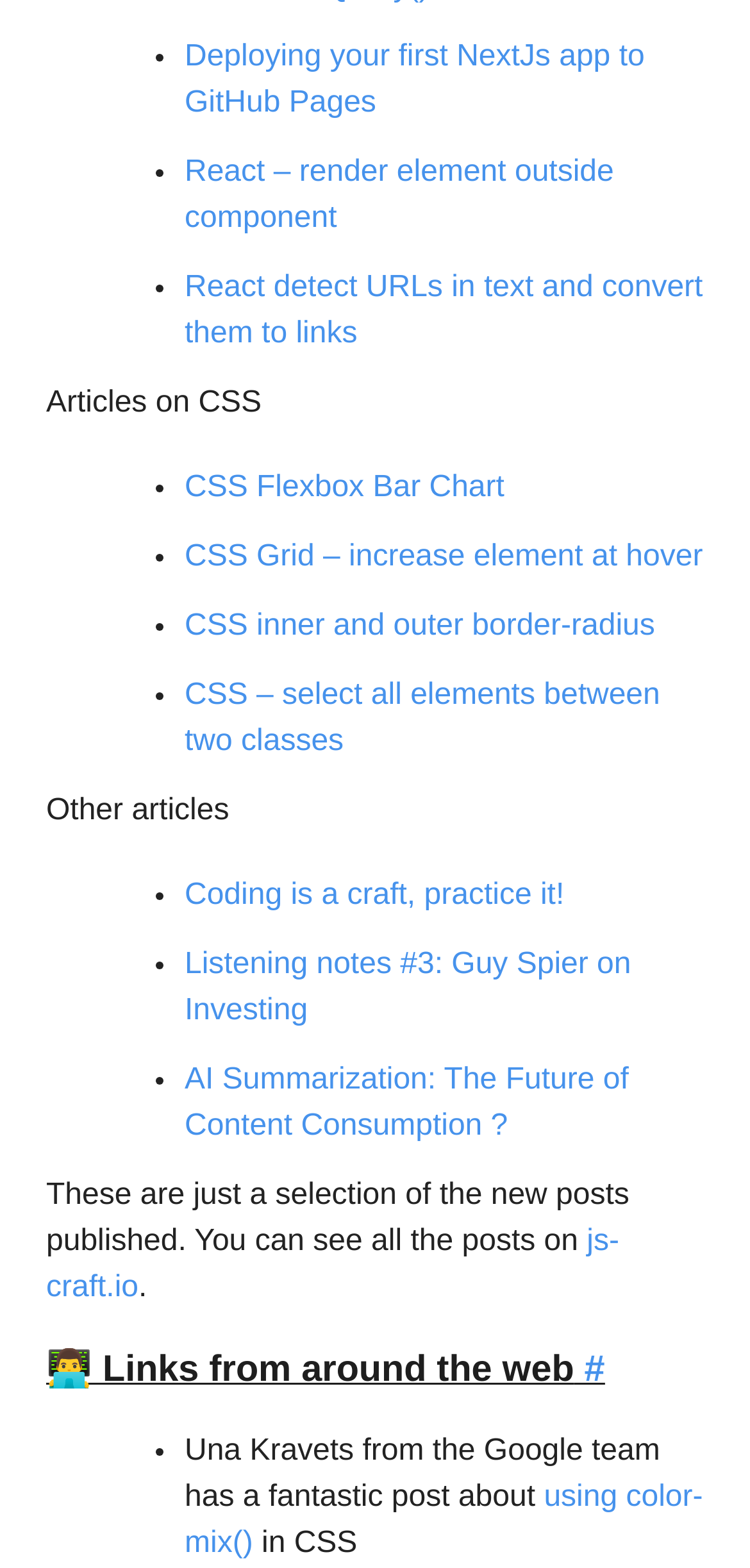How many article categories are there?
Look at the screenshot and provide an in-depth answer.

There are two categories of articles: 'Articles on CSS' and 'Other articles', which are indicated by the StaticText elements with these titles.